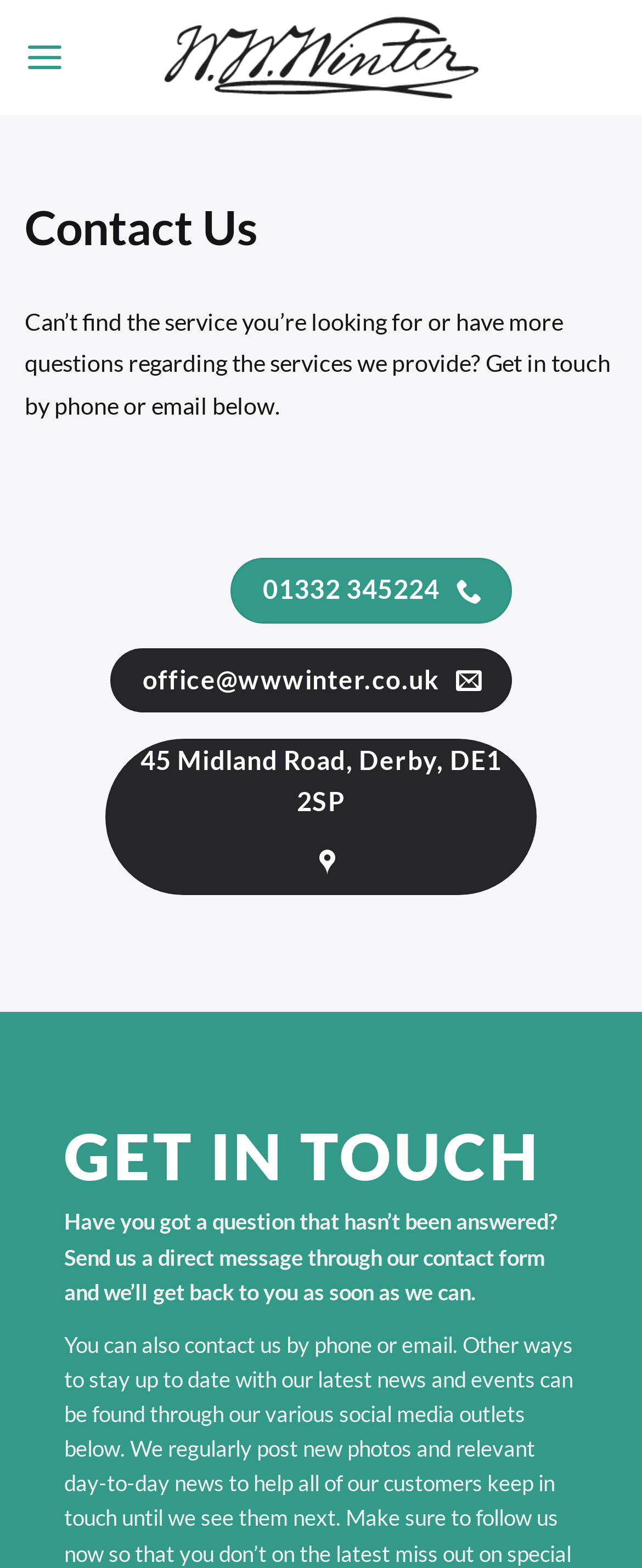What is the purpose of the contact form?
Answer the question with a thorough and detailed explanation.

I found the purpose of the contact form by reading the static text element with the text 'Have you got a question that hasn’t been answered? Send us a direct message through our contact form and we’ll get back to you as soon as we can.' which is located at the coordinates [0.1, 0.771, 0.867, 0.832]. This text suggests that the contact form is used to send a direct message to the office.